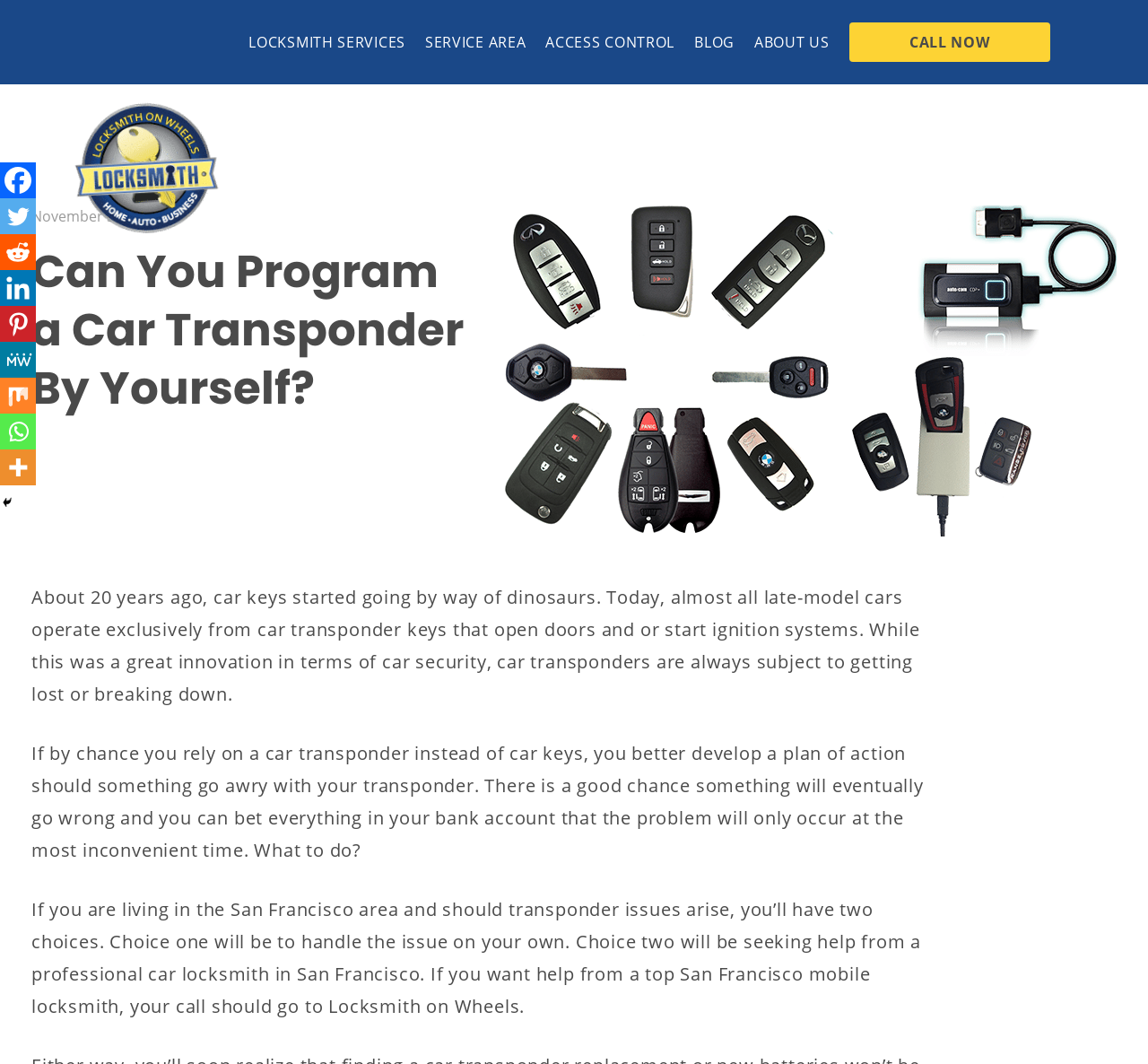Determine the bounding box coordinates of the clickable region to follow the instruction: "Click the 'November 30, 2022' link".

[0.027, 0.194, 0.141, 0.213]